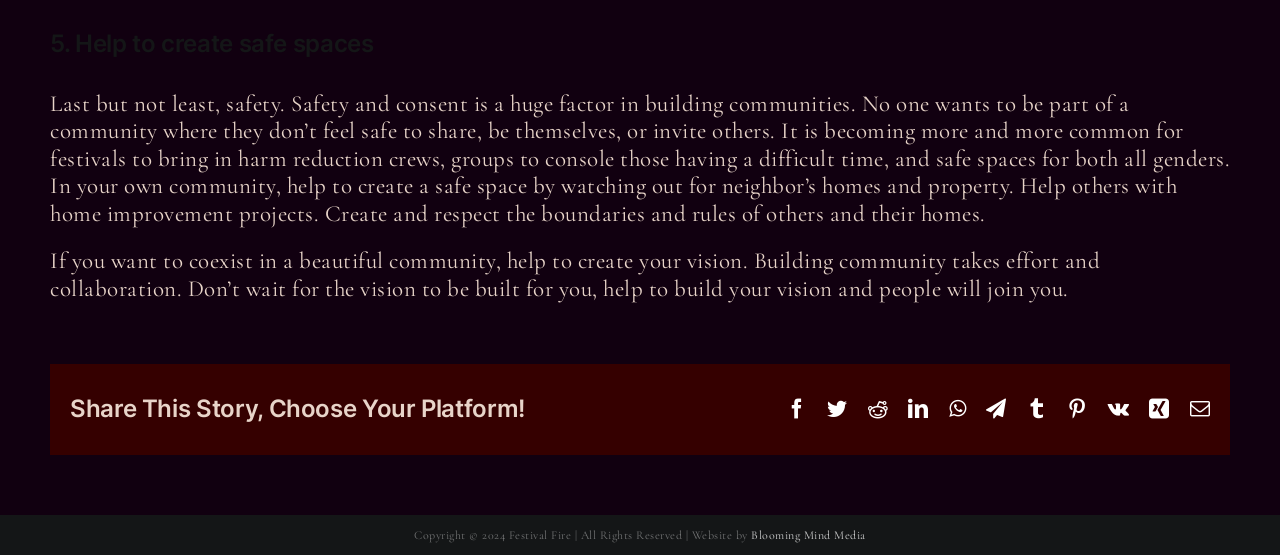What is the purpose of creating safe spaces in communities?
Refer to the screenshot and respond with a concise word or phrase.

To feel safe to share and be themselves